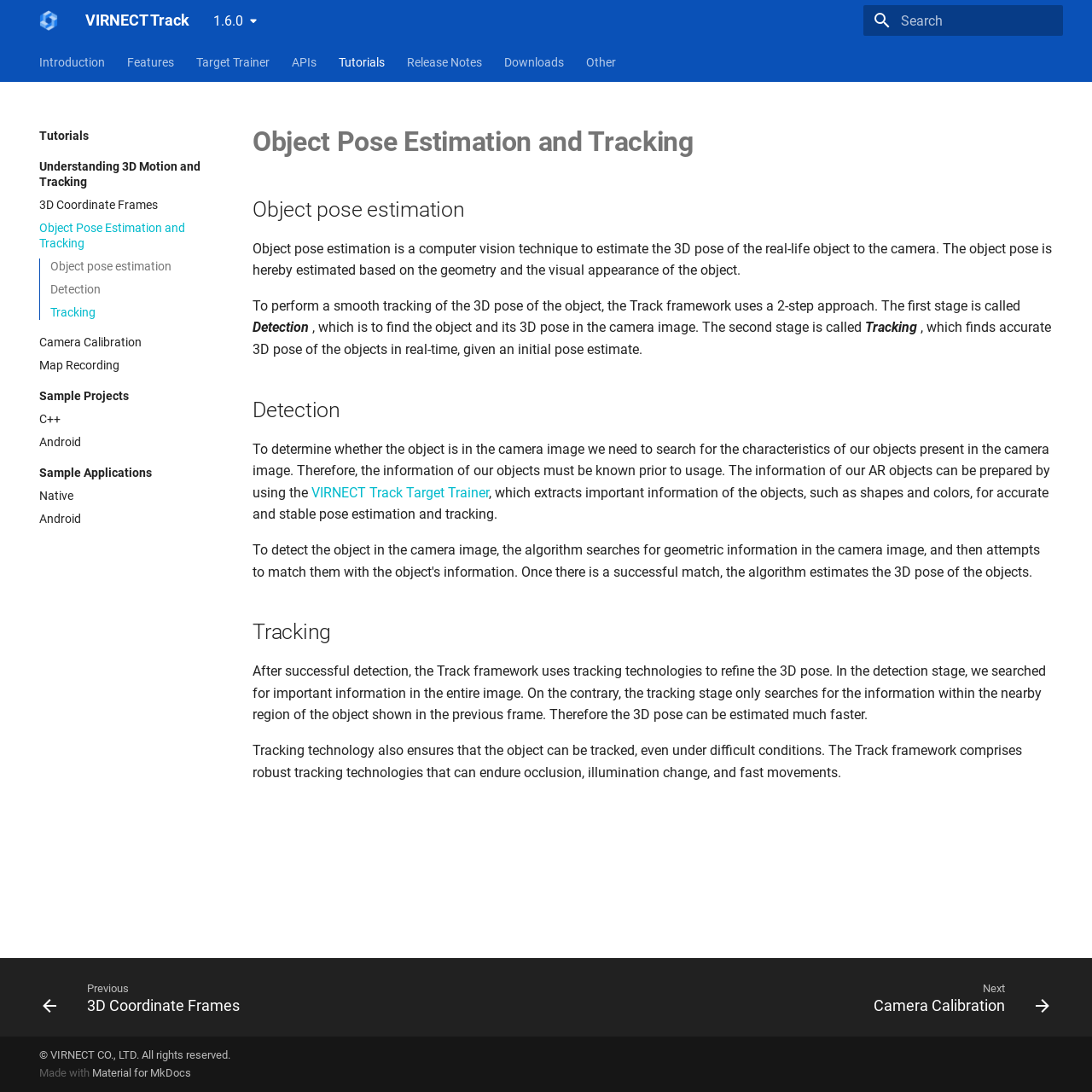Show the bounding box coordinates for the element that needs to be clicked to execute the following instruction: "Search for something". Provide the coordinates in the form of four float numbers between 0 and 1, i.e., [left, top, right, bottom].

[0.791, 0.005, 0.973, 0.033]